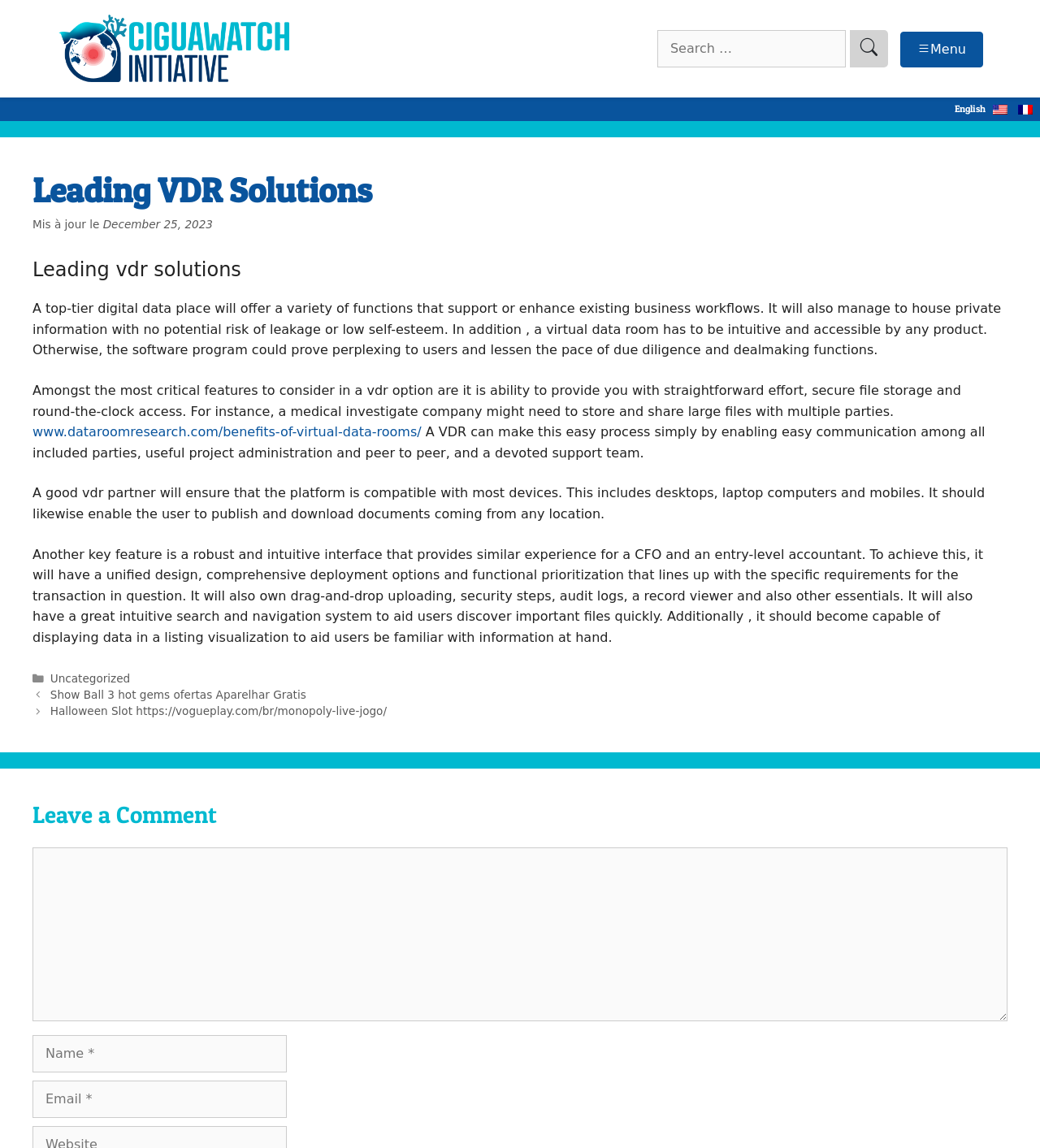Illustrate the webpage thoroughly, mentioning all important details.

The webpage is about Leading VDR Solutions, specifically the Ciguawatch Initiative. At the top, there are three language options: English, and two flags representing other languages. Below the language options, there is a search bar with a search button. To the right of the search bar, there is a menu button.

The main content of the webpage is an article about Leading VDR Solutions. The article has a heading "Leading VDR Solutions" and a subheading "Mis à jour le December 25, 2023". The article discusses the features of a top-tier digital data room, including its ability to provide straightforward effort, secure file storage, and round-the-clock access. It also mentions the importance of a virtual data room being intuitive and accessible by any device.

The article is divided into several paragraphs, each discussing a specific aspect of a virtual data room. There are also links to external sources, such as www.dataroomresearch.com, and a mention of a medical research company.

At the bottom of the article, there is a footer section with categories, post navigation, and a comment section. The comment section has a heading "Leave a Comment" and fields for users to enter their name, email, and website.